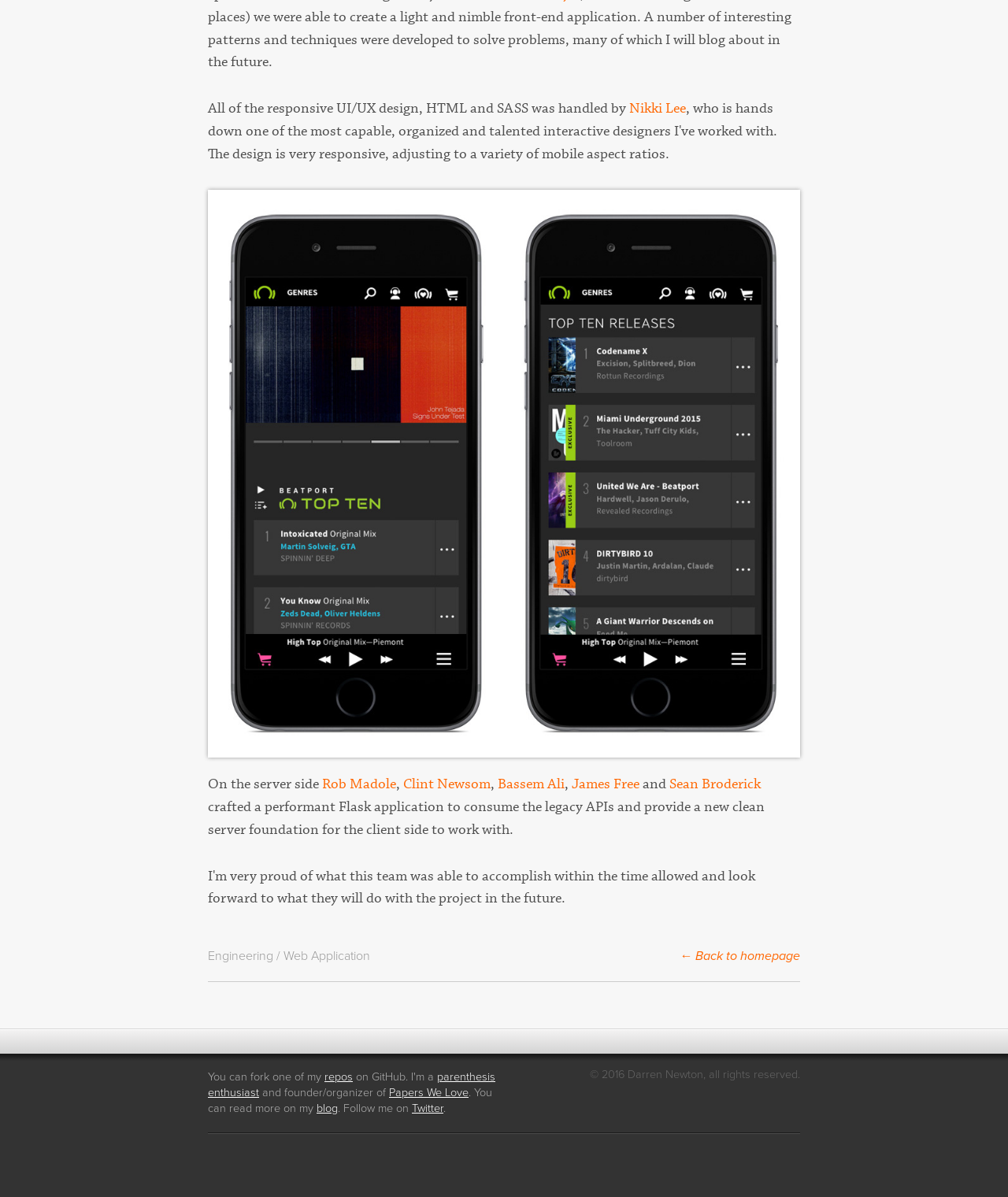Who handled the responsive UI/UX design?
Answer the question based on the image using a single word or a brief phrase.

Nikki Lee